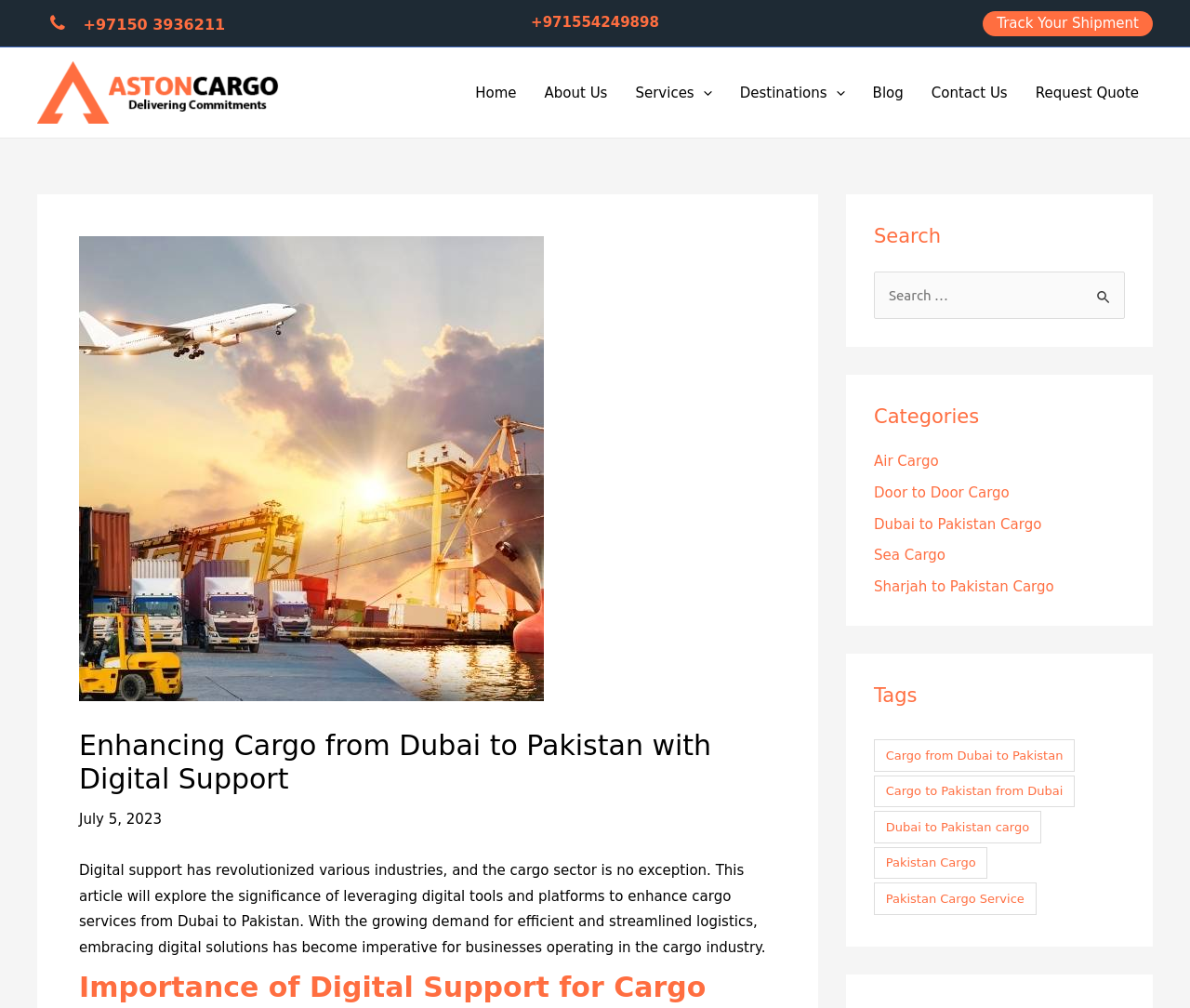Produce an elaborate caption capturing the essence of the webpage.

The webpage appears to be a cargo services website, specifically focused on cargo from Dubai to Pakistan. At the top, there is a header section with a logo, "Aston Express Cargo", accompanied by an image and a phone number "+971554249898". Below the header, there is a navigation menu with links to "Home", "About Us", "Services", "Destinations", "Blog", "Contact Us", and "Request Quote". 

On the left side, there is a prominent section with a heading "Enhancing Cargo from Dubai to Pakistan with Digital Support" and a subheading "Digital support has revolutionized various industries, and the cargo sector is no exception...". This section also includes an image related to cargo services and a date "July 5, 2023". 

On the right side, there are three complementary sections. The first section has a search bar with a label "Search for:" and a search button. The second section is a categories navigation menu with links to "Air Cargo", "Door to Door Cargo", "Dubai to Pakistan Cargo", "Sea Cargo", and "Sharjah to Pakistan Cargo". The third section is a tags navigation menu with links to various tags related to cargo services from Dubai to Pakistan. 

At the top right corner, there are two phone numbers "+97150 3936211" and "+971554249898" and a link to "Track Your Shipment".